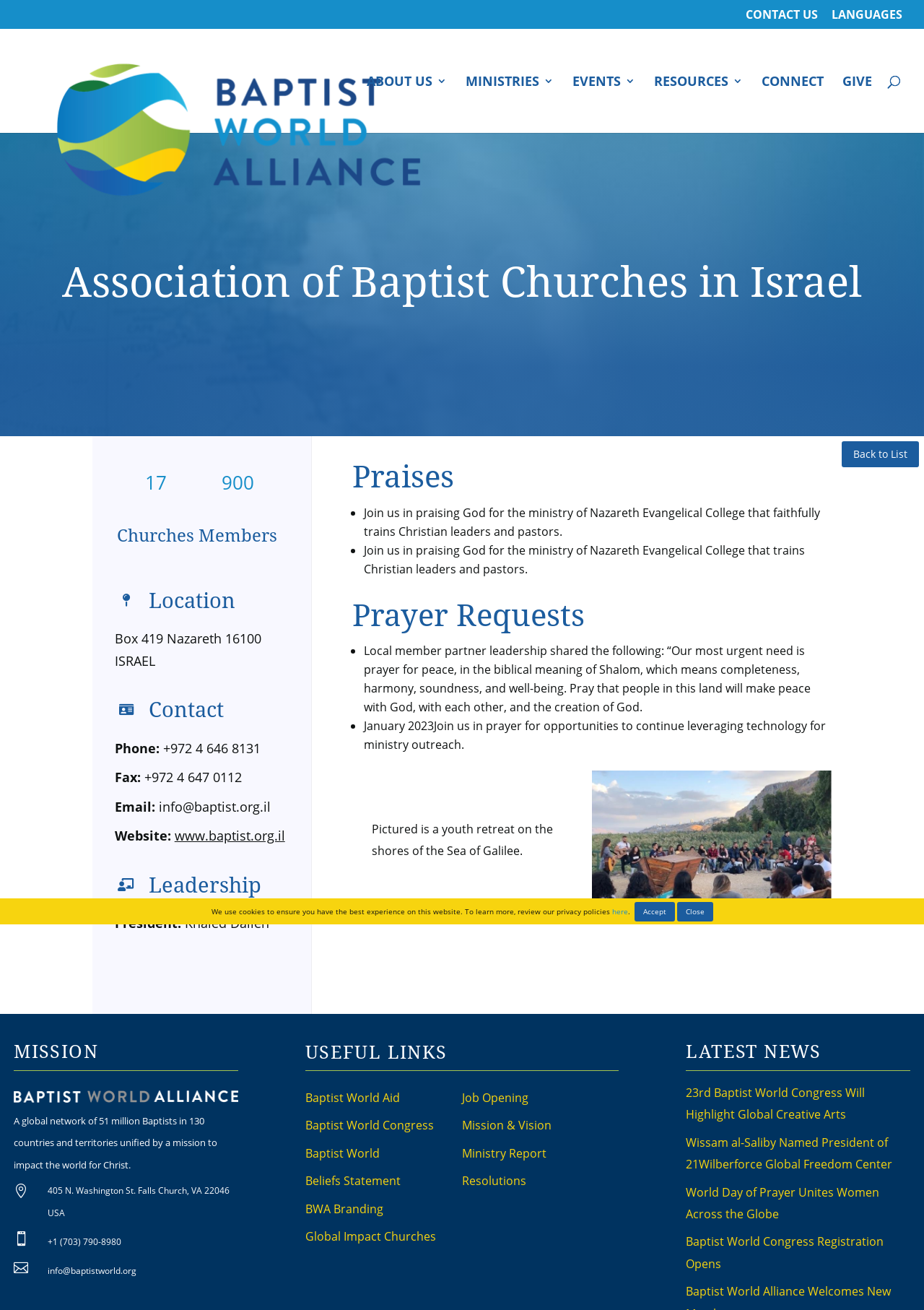Please find the bounding box coordinates of the clickable region needed to complete the following instruction: "View the Baptist World Alliance website". The bounding box coordinates must consist of four float numbers between 0 and 1, i.e., [left, top, right, bottom].

[0.027, 0.028, 0.23, 0.095]